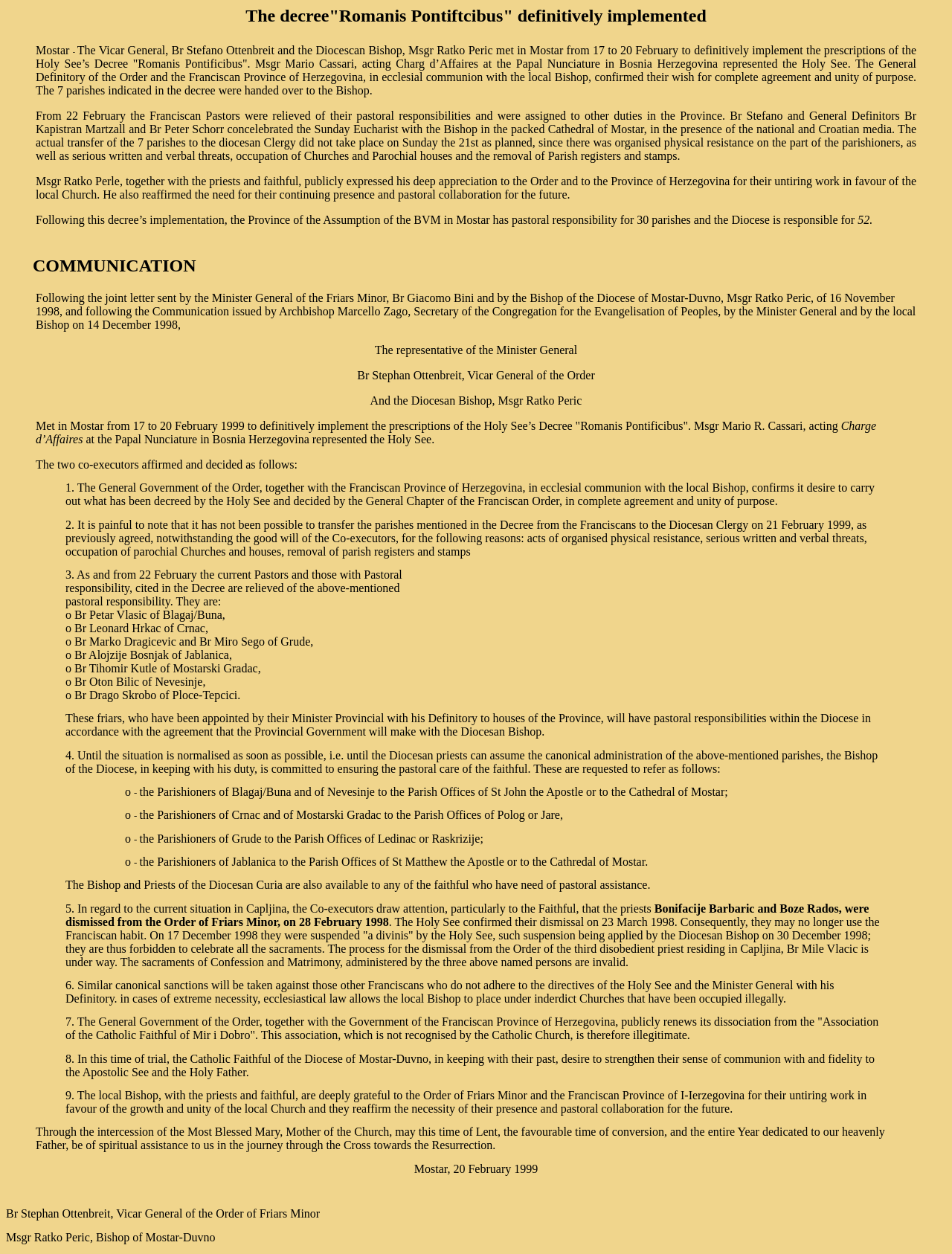What is the name of the Province mentioned in the text?
Using the image, provide a concise answer in one word or a short phrase.

Herzegovina